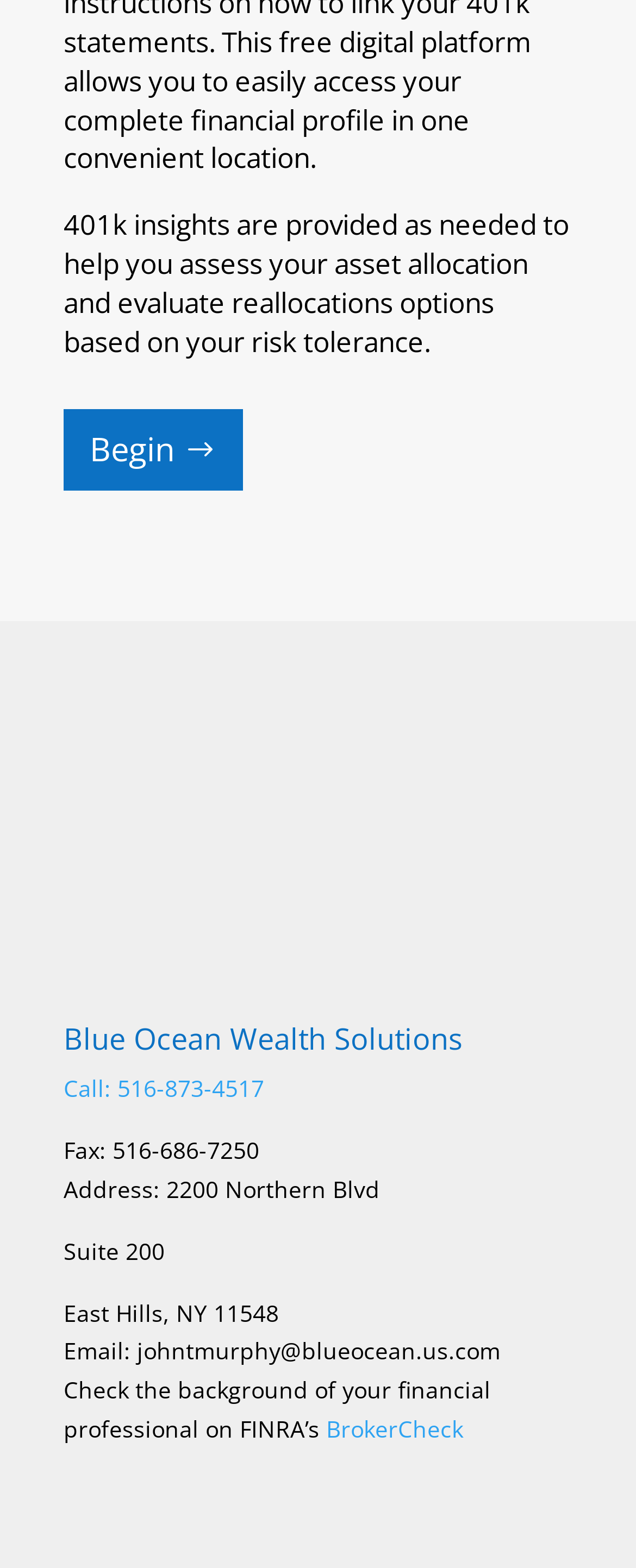What is the company name?
From the screenshot, provide a brief answer in one word or phrase.

Blue Ocean Wealth Solutions